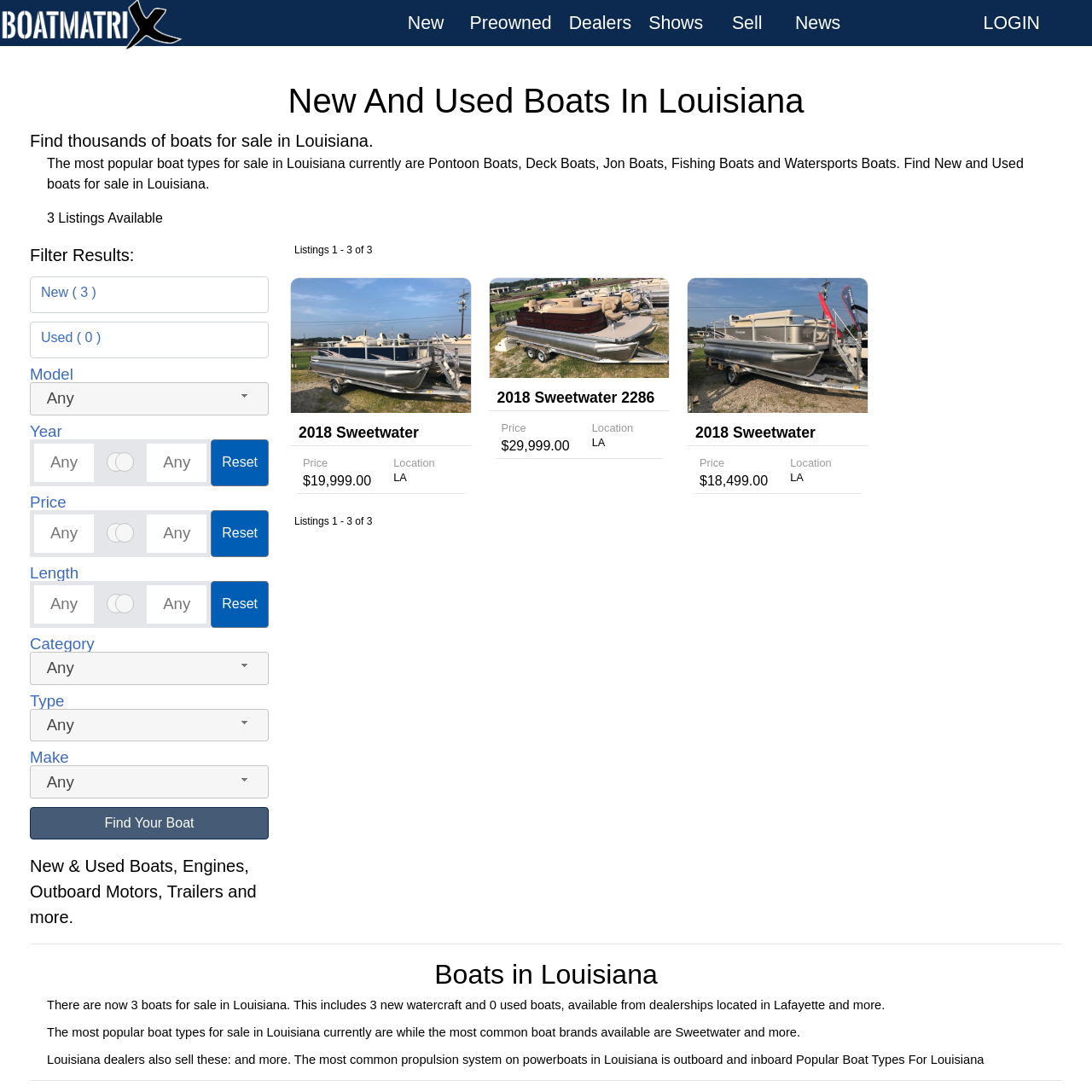Please specify the bounding box coordinates of the element that should be clicked to execute the given instruction: 'View the details of the 2018 Sweetwater Sunrise 206 F boat'. Ensure the coordinates are four float numbers between 0 and 1, expressed as [left, top, right, bottom].

[0.266, 0.254, 0.432, 0.452]